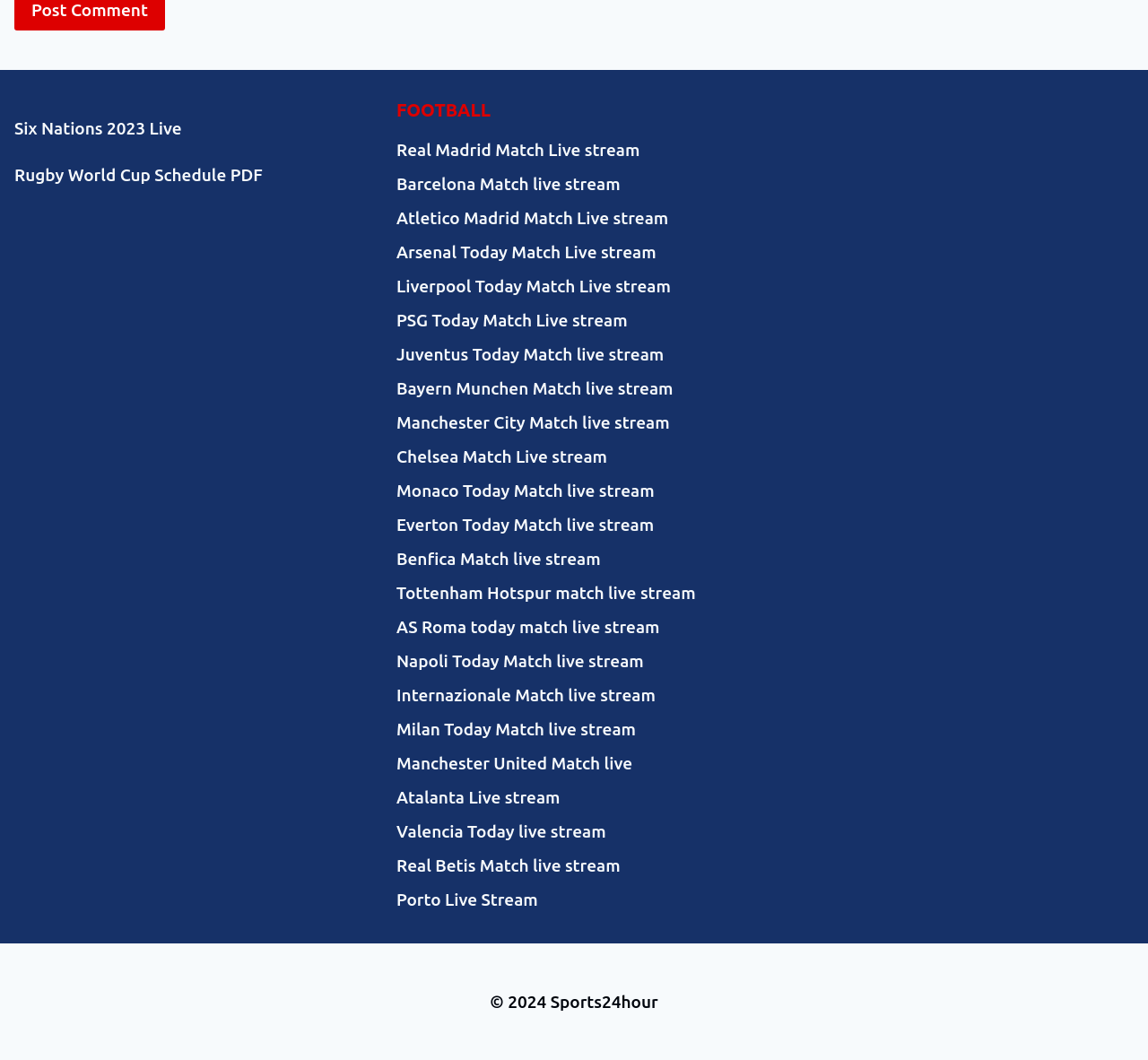Answer the following inquiry with a single word or phrase:
Is there a link to a Rugby World Cup schedule?

Yes